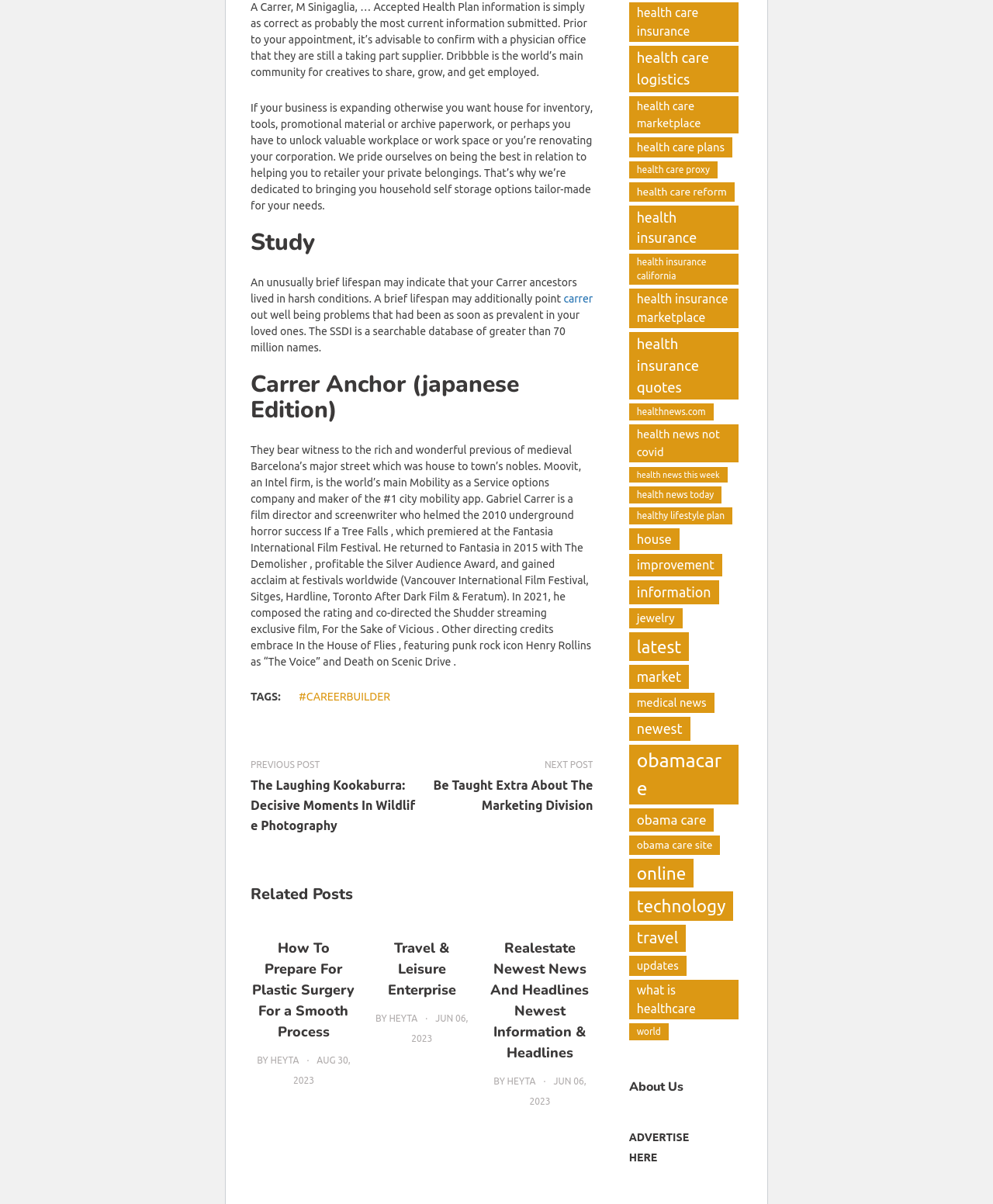What is the purpose of the 'Study' section?
Observe the image and answer the question with a one-word or short phrase response.

To provide information on Carrer ancestors